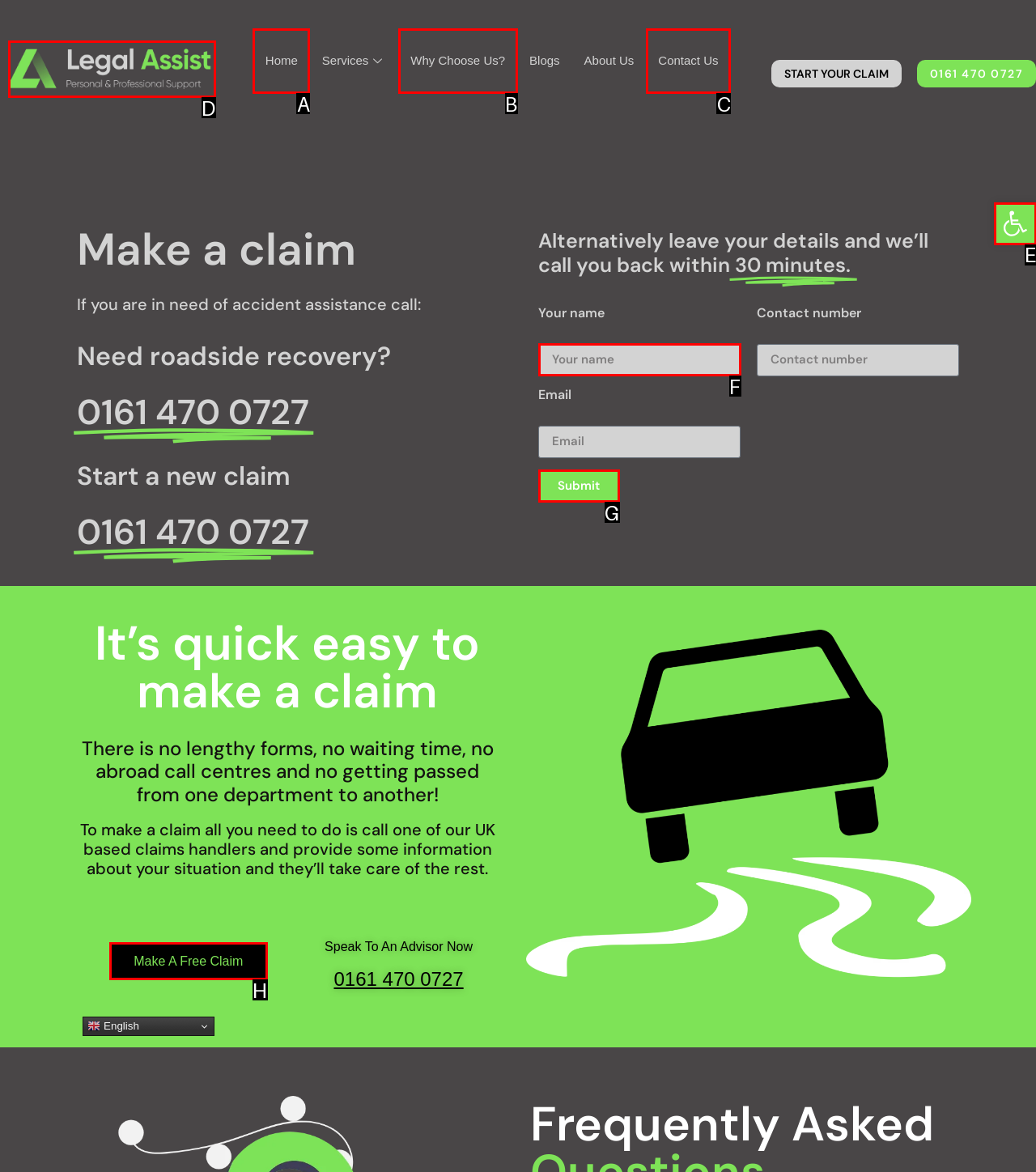Based on the description: Submit, select the HTML element that best fits. Reply with the letter of the correct choice from the options given.

G